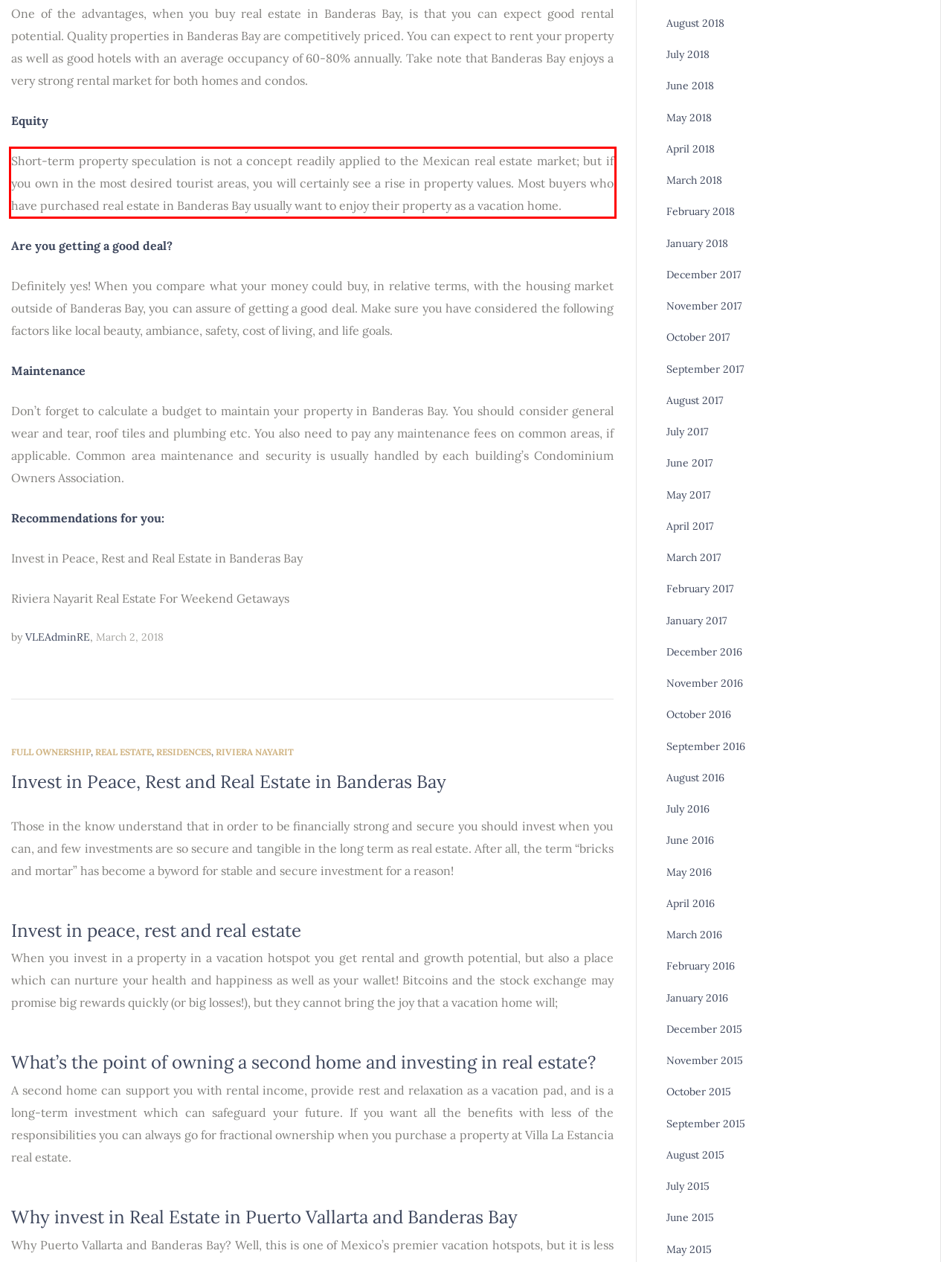Please identify the text within the red rectangular bounding box in the provided webpage screenshot.

Short-term property speculation is not a concept readily applied to the Mexican real estate market; but if you own in the most desired tourist areas, you will certainly see a rise in property values. Most buyers who have purchased real estate in Banderas Bay usually want to enjoy their property as a vacation home.